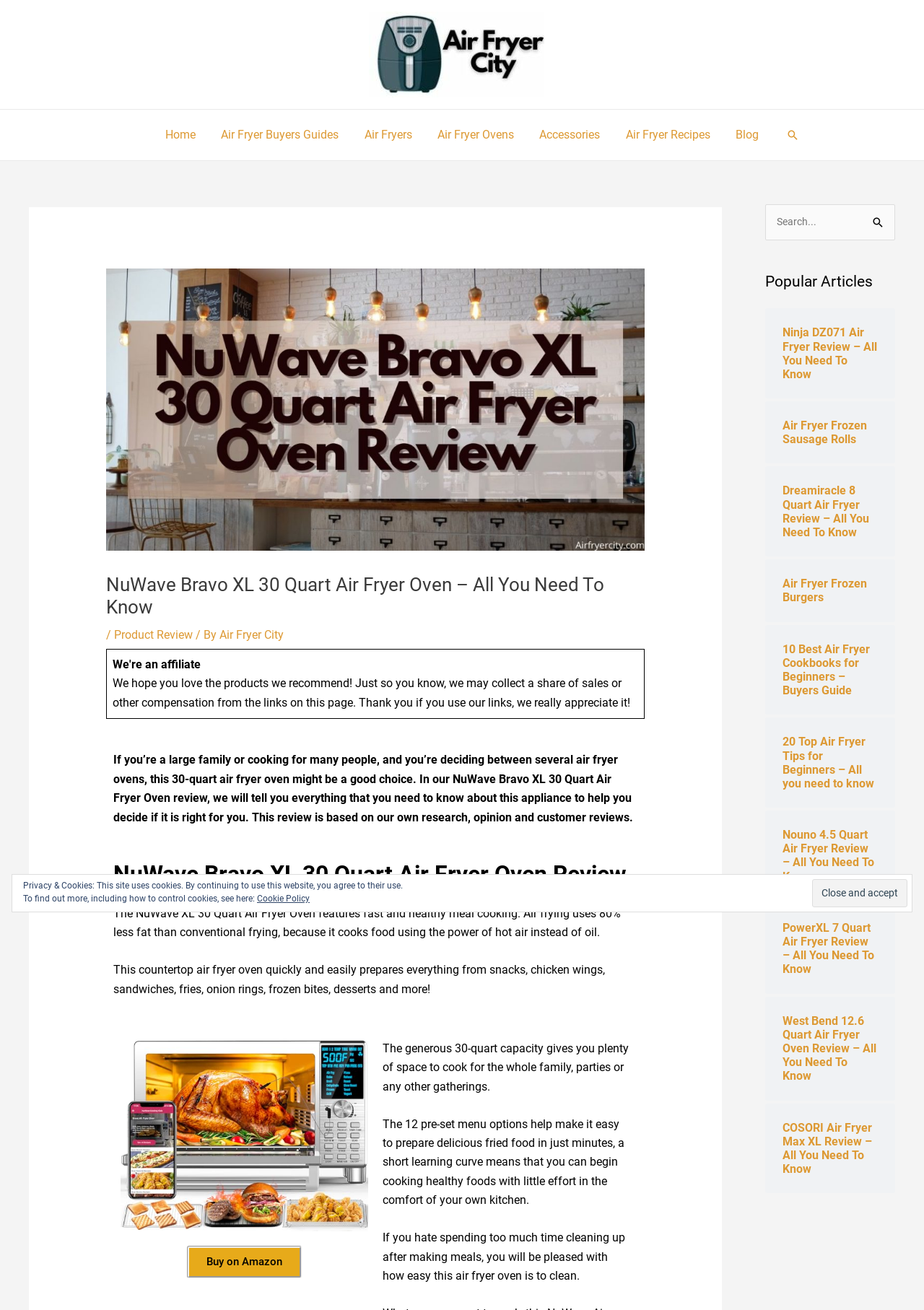Locate the bounding box coordinates of the clickable area to execute the instruction: "Read the Popular Articles". Provide the coordinates as four float numbers between 0 and 1, represented as [left, top, right, bottom].

[0.828, 0.207, 0.969, 0.224]